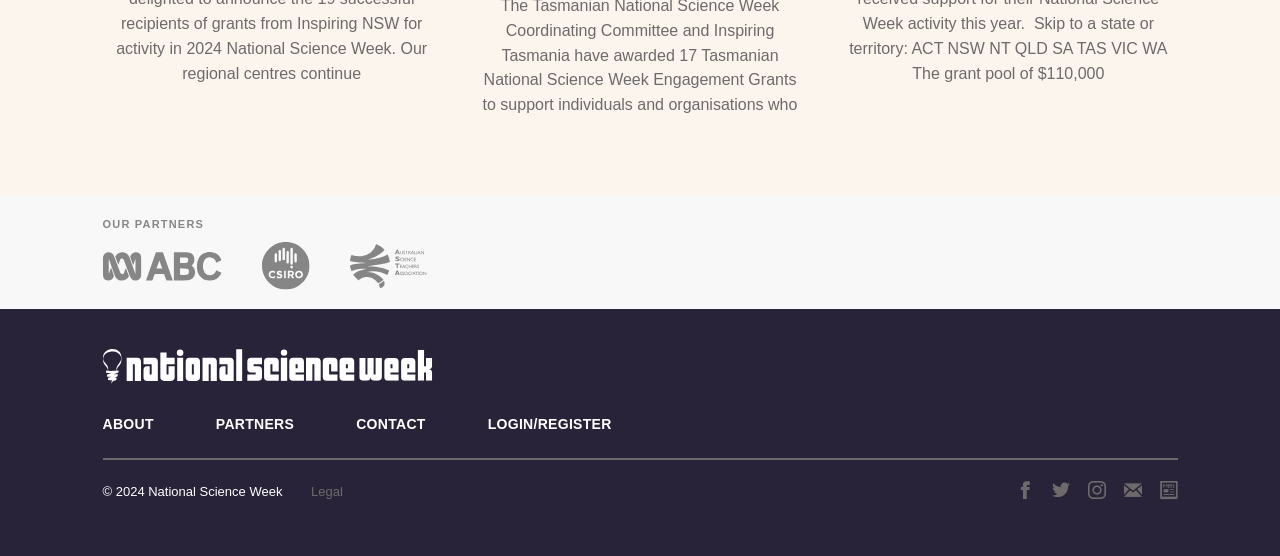What is the name of the event?
Based on the content of the image, thoroughly explain and answer the question.

The name of the event can be found by looking at the link element 'National Science Week', which is located above the 'ABOUT', 'PARTNERS', and 'CONTACT' links.